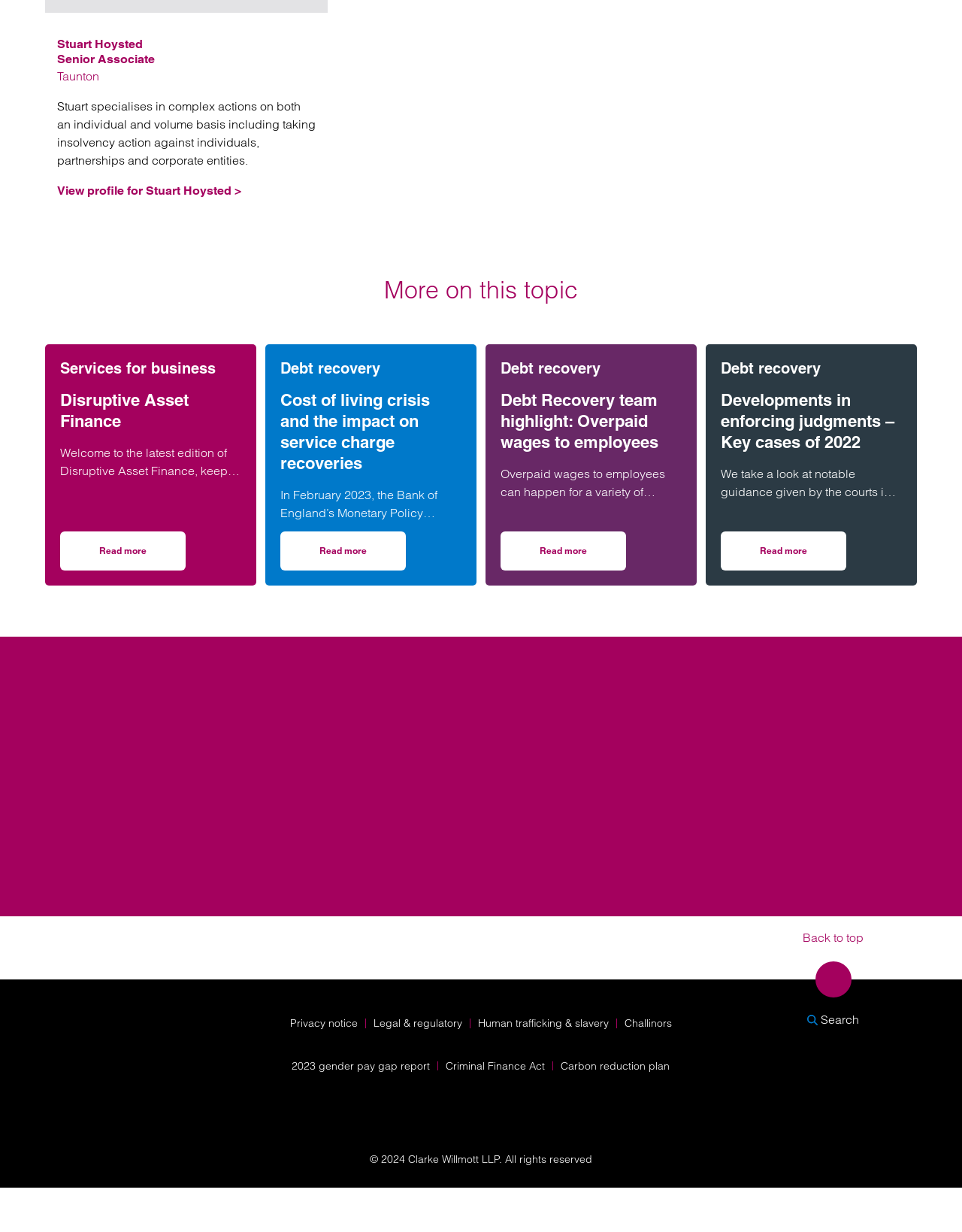Bounding box coordinates are to be given in the format (top-left x, top-left y, bottom-right x, bottom-right y). All values must be floating point numbers between 0 and 1. Provide the bounding box coordinate for the UI element described as: Human trafficking & slavery

[0.497, 0.825, 0.633, 0.836]